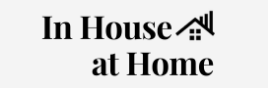What does the graphic element resemble?
Please respond to the question with as much detail as possible.

The logo includes a graphic element that resembles a house, which symbolizes the core mission of the platform to guide individuals on their journey to finding and improving their homes.